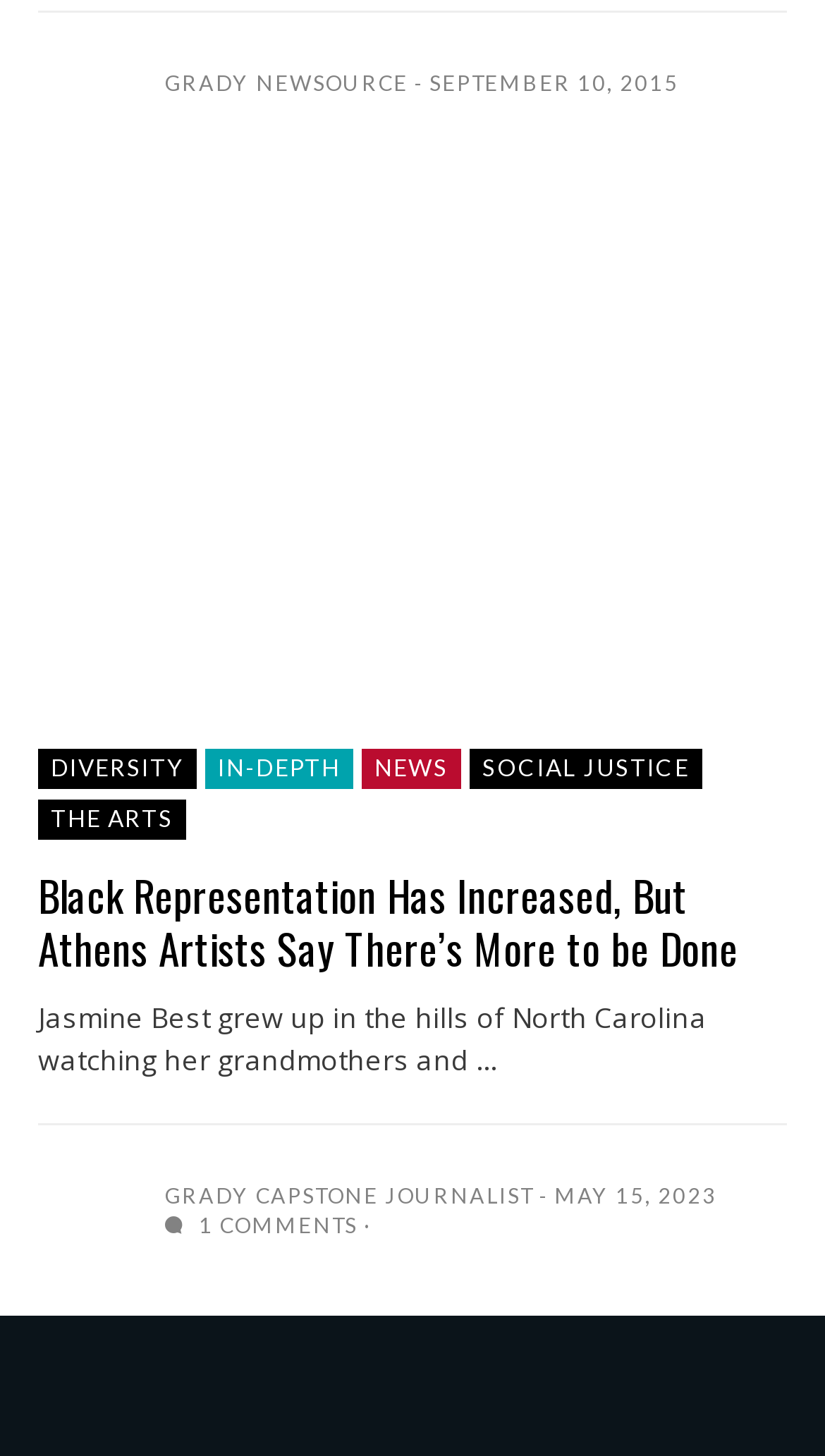What is the date of the article?
Please provide a single word or phrase in response based on the screenshot.

MAY 15, 2023